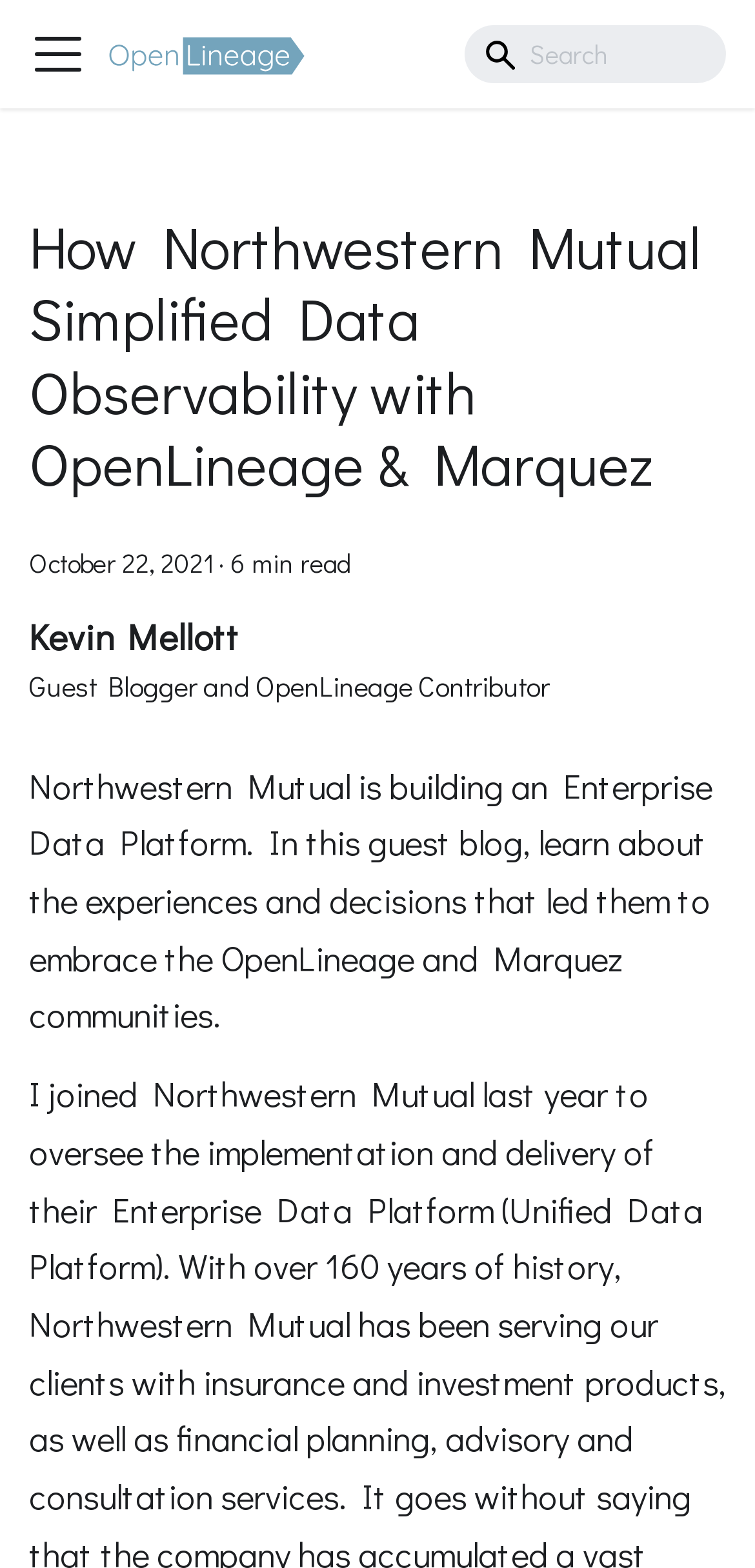Identify and provide the bounding box coordinates of the UI element described: "aria-label="Search" placeholder="Search"". The coordinates should be formatted as [left, top, right, bottom], with each number being a float between 0 and 1.

[0.615, 0.016, 0.962, 0.053]